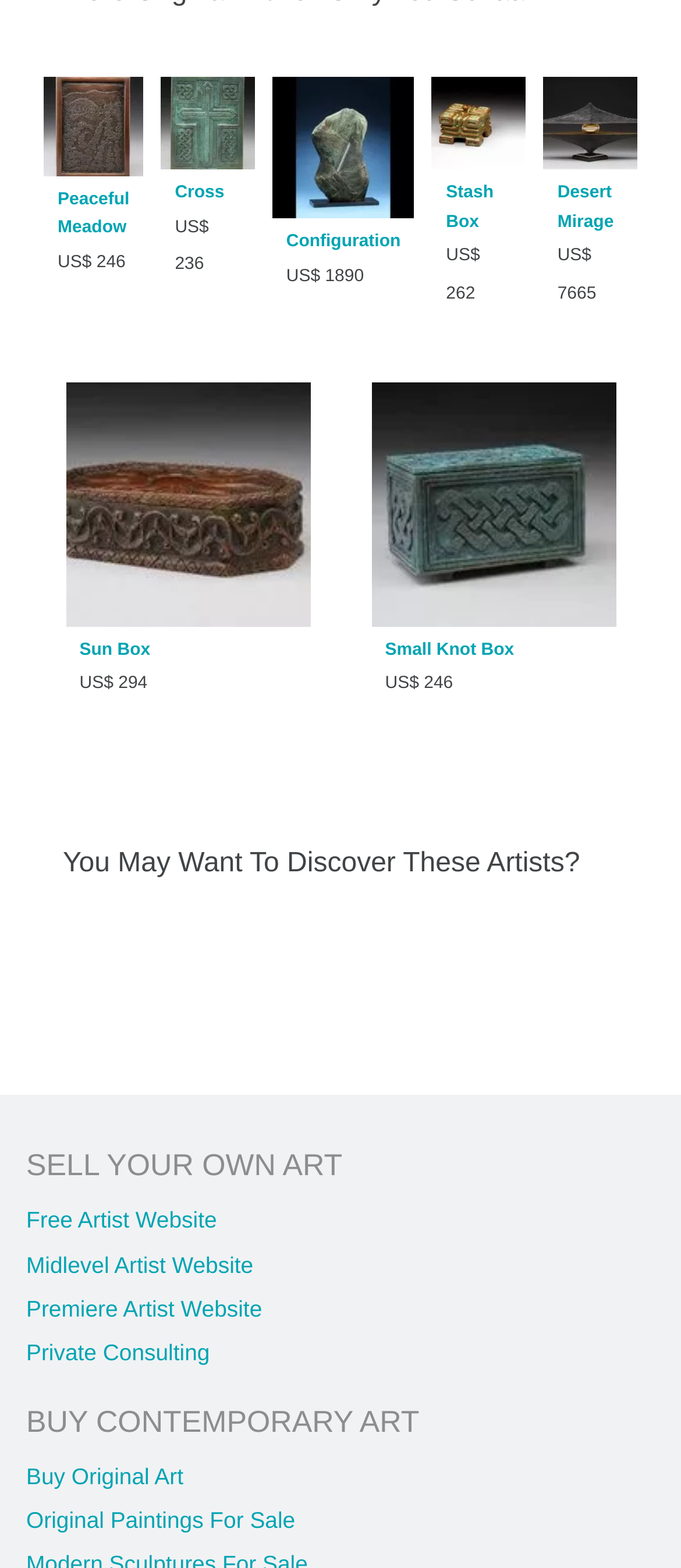Answer the question below in one word or phrase:
What is the purpose of the 'SELL YOUR OWN ART' section?

To provide artist website options